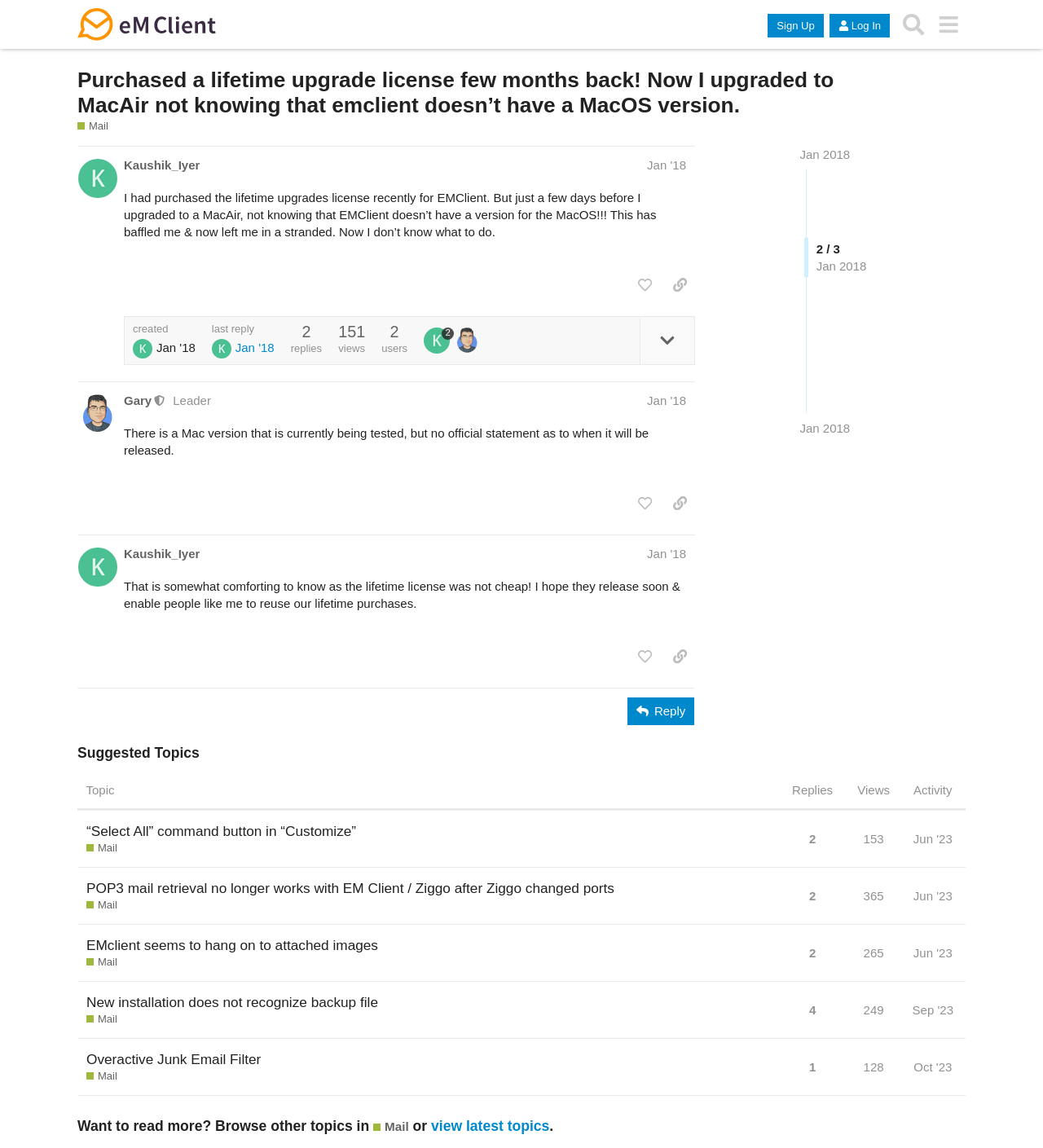Identify the bounding box coordinates for the element you need to click to achieve the following task: "Reply to the topic". The coordinates must be four float values ranging from 0 to 1, formatted as [left, top, right, bottom].

[0.602, 0.607, 0.666, 0.632]